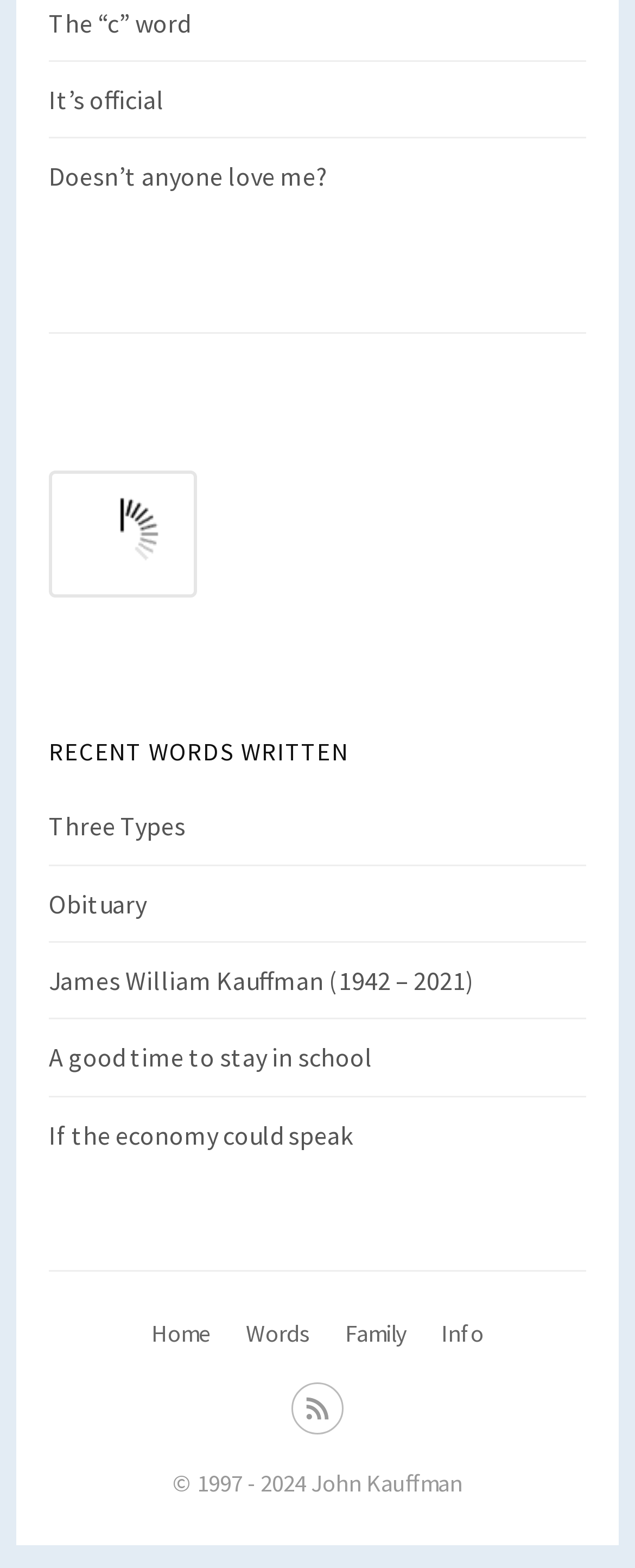How many links are there in the RECENT WORDS WRITTEN section? Observe the screenshot and provide a one-word or short phrase answer.

6